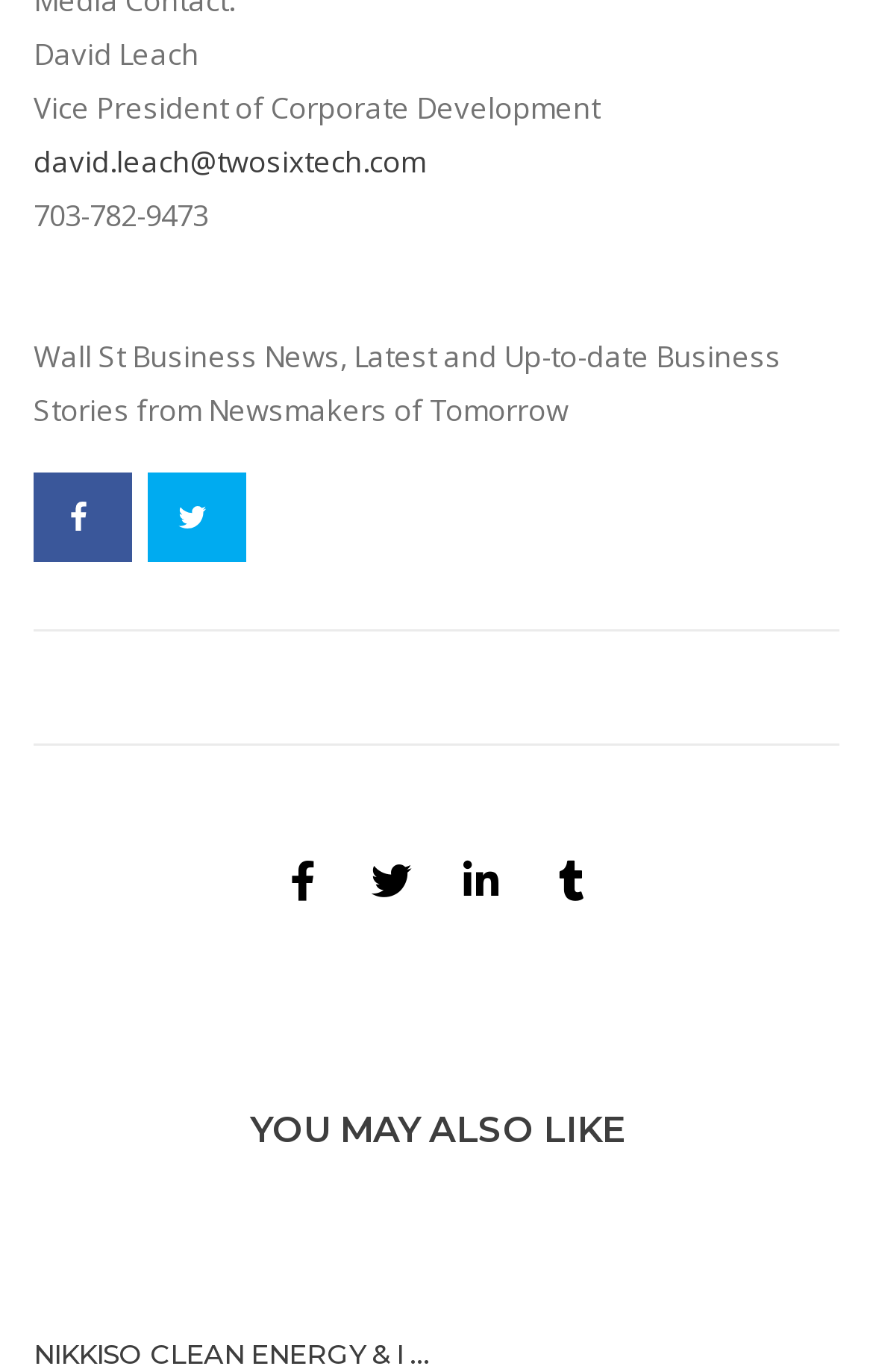What is the title of the recommended article?
Give a comprehensive and detailed explanation for the question.

The answer can be found by looking at the link element with the text 'NIKKISO CLEAN ENERGY & I...' which is under the heading 'YOU MAY ALSO LIKE'.